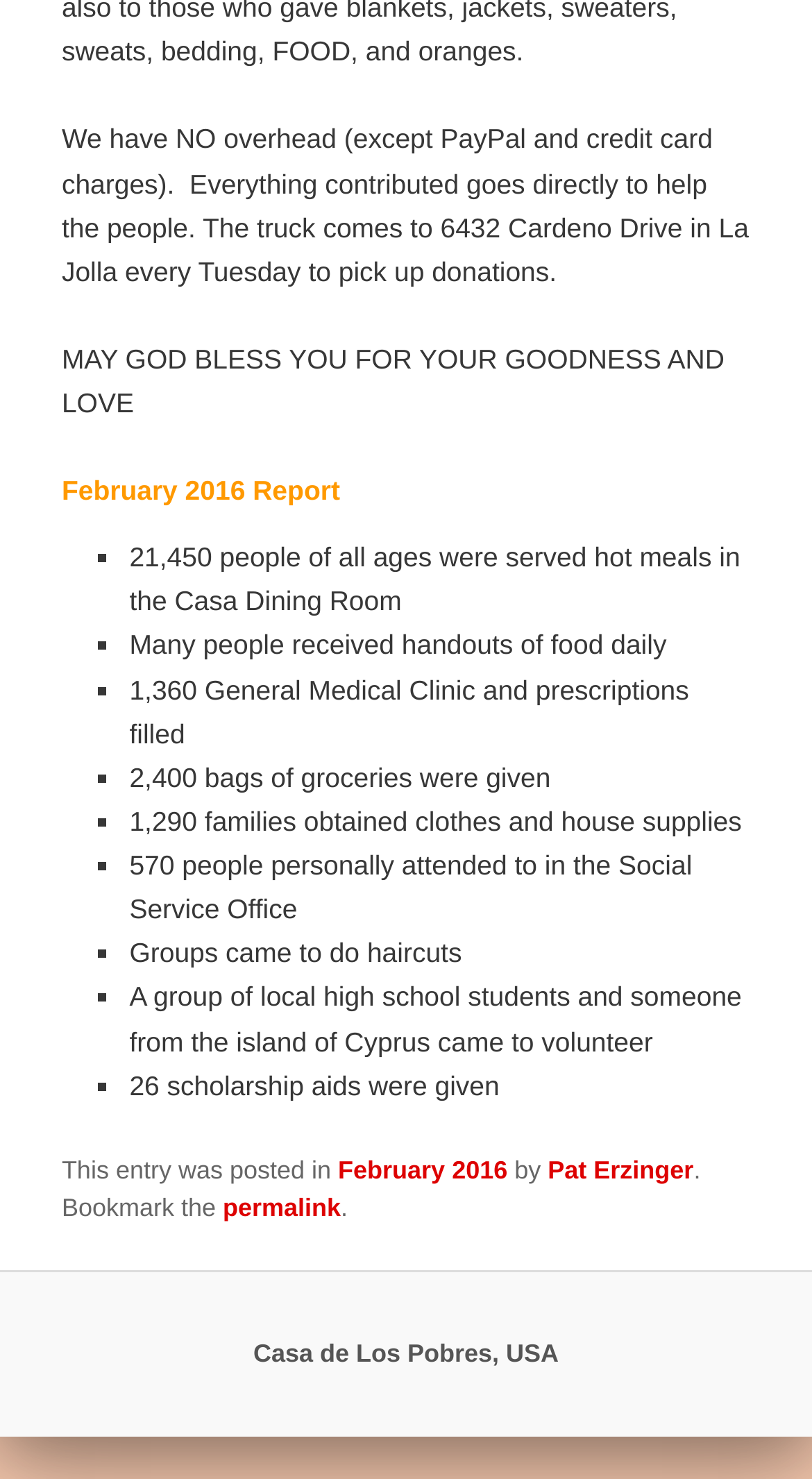How many people were served hot meals in the Casa Dining Room?
Based on the content of the image, thoroughly explain and answer the question.

The number of people served hot meals in the Casa Dining Room can be found in the list of achievements, which states '21,450 people of all ages were served hot meals in the Casa Dining Room'.